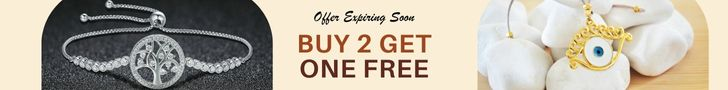Explain all the elements you observe in the image.

This banner advertises a promotional offer from Symbol Sage, encouraging customers to take advantage of a "Buy 2 Get 1 Free" deal on select items, with a note that the offer is expiring soon. The left side of the image features a stylish bracelet adorned with a tree of life motif, while the right side showcases decorative items, including a notable piece with an eye symbol. The design elements combine a light background with elegant typography, drawing attention to the limited-time offer.